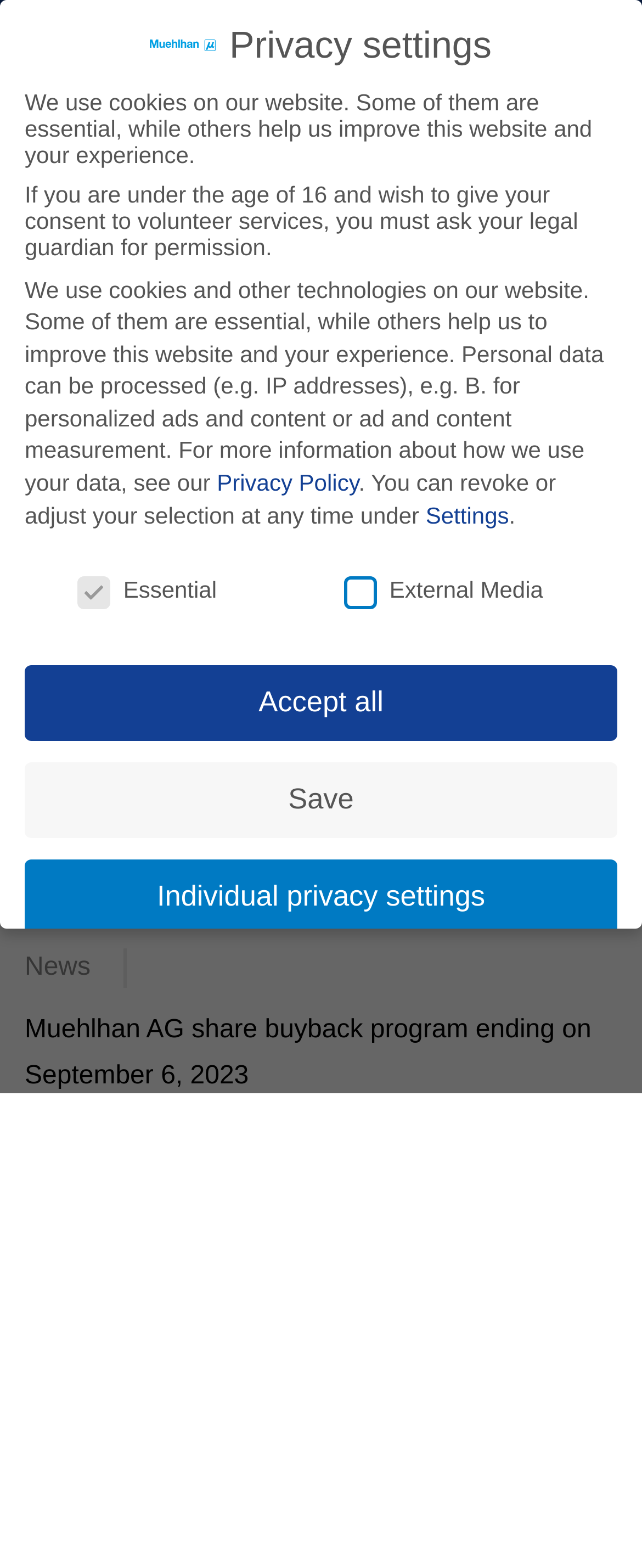What is the company mentioned in the news?
Using the image, elaborate on the answer with as much detail as possible.

I found the company name by looking at the heading element that says 'Muehlhan AG share buyback program ending on September 6, 2023'.